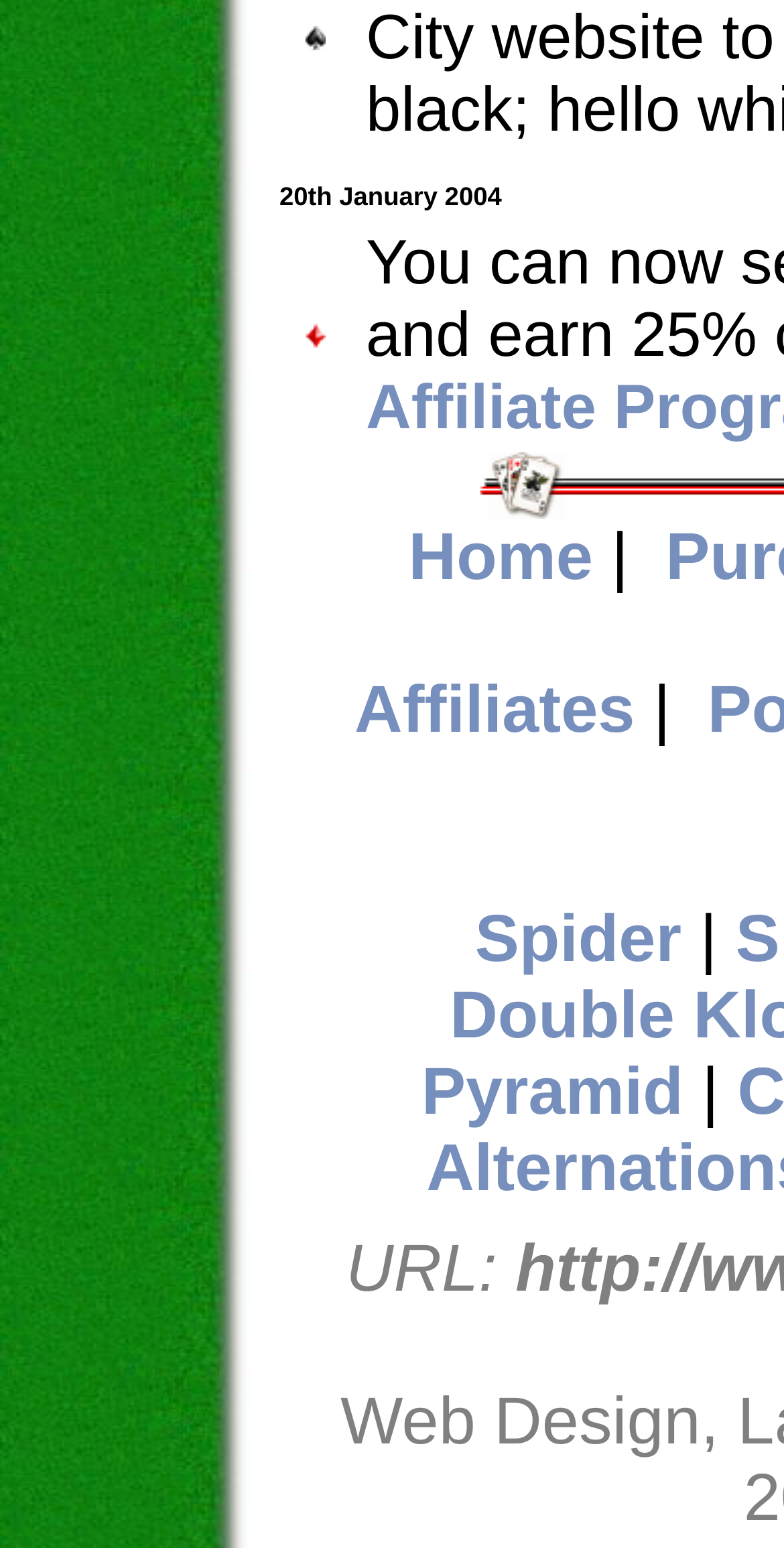From the given element description: "Home", find the bounding box for the UI element. Provide the coordinates as four float numbers between 0 and 1, in the order [left, top, right, bottom].

[0.521, 0.335, 0.756, 0.383]